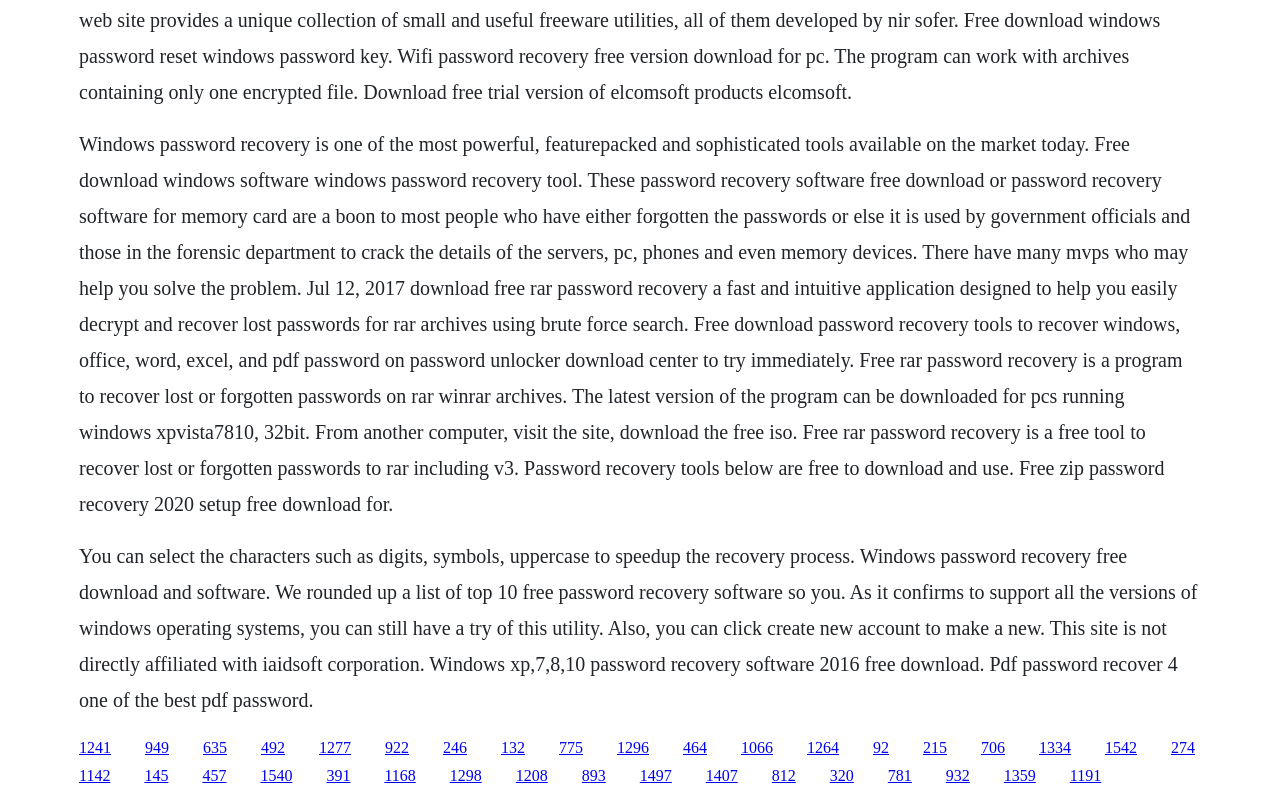Please answer the following question using a single word or phrase: 
How many free password recovery software are listed on the webpage?

10